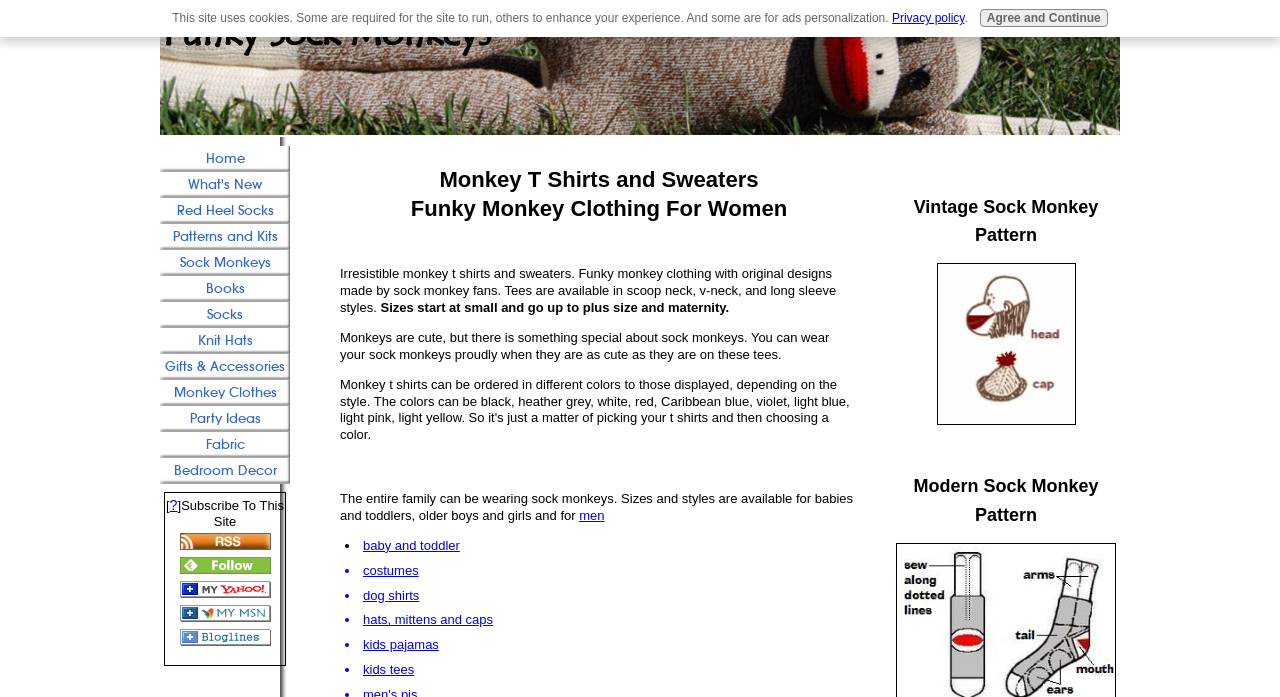Identify the bounding box coordinates for the element that needs to be clicked to fulfill this instruction: "Go to free vintage sock monkey patterns and instructions". Provide the coordinates in the format of four float numbers between 0 and 1: [left, top, right, bottom].

[0.732, 0.592, 0.84, 0.614]